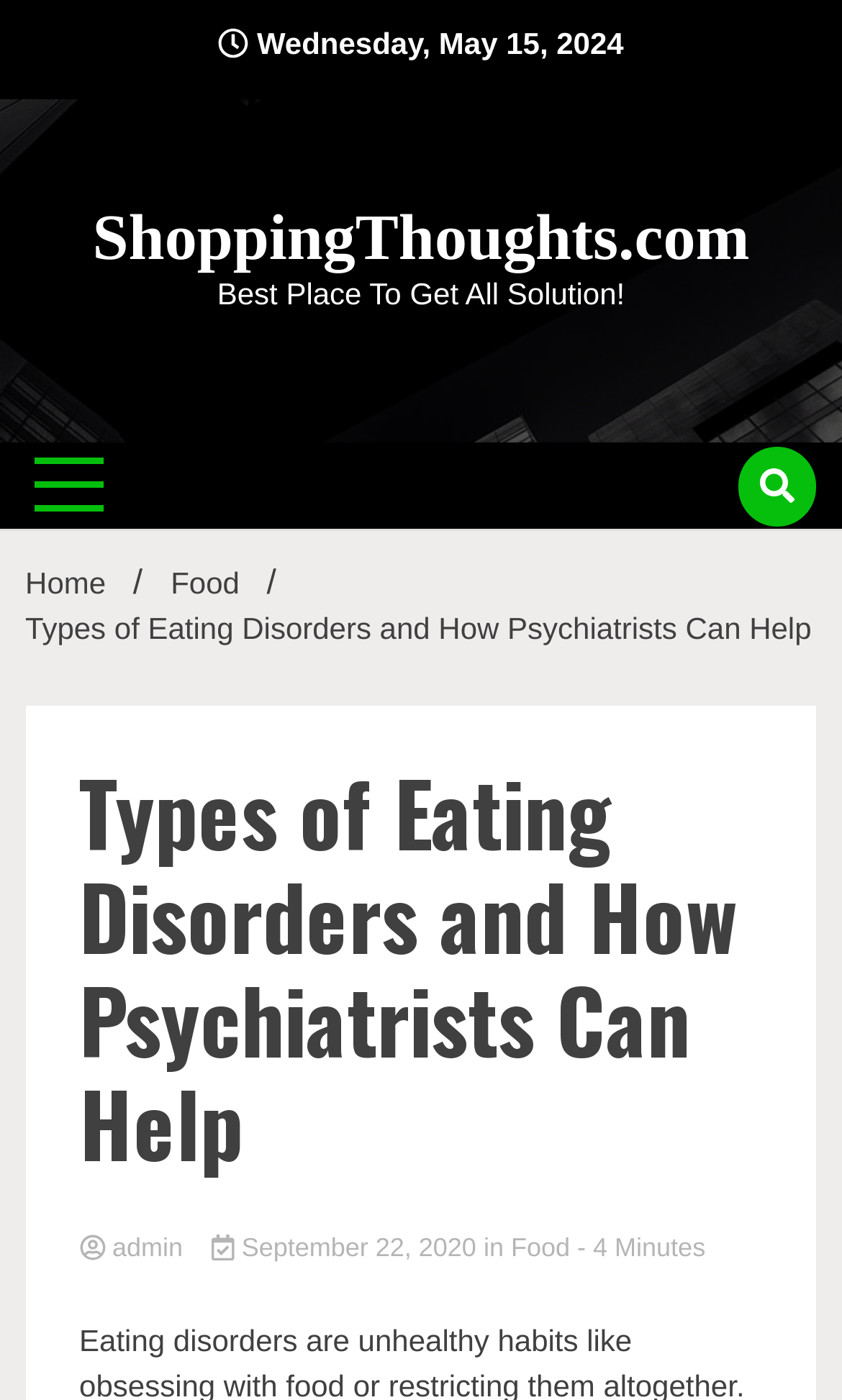How many buttons are on the top section of the webpage?
Using the screenshot, give a one-word or short phrase answer.

2